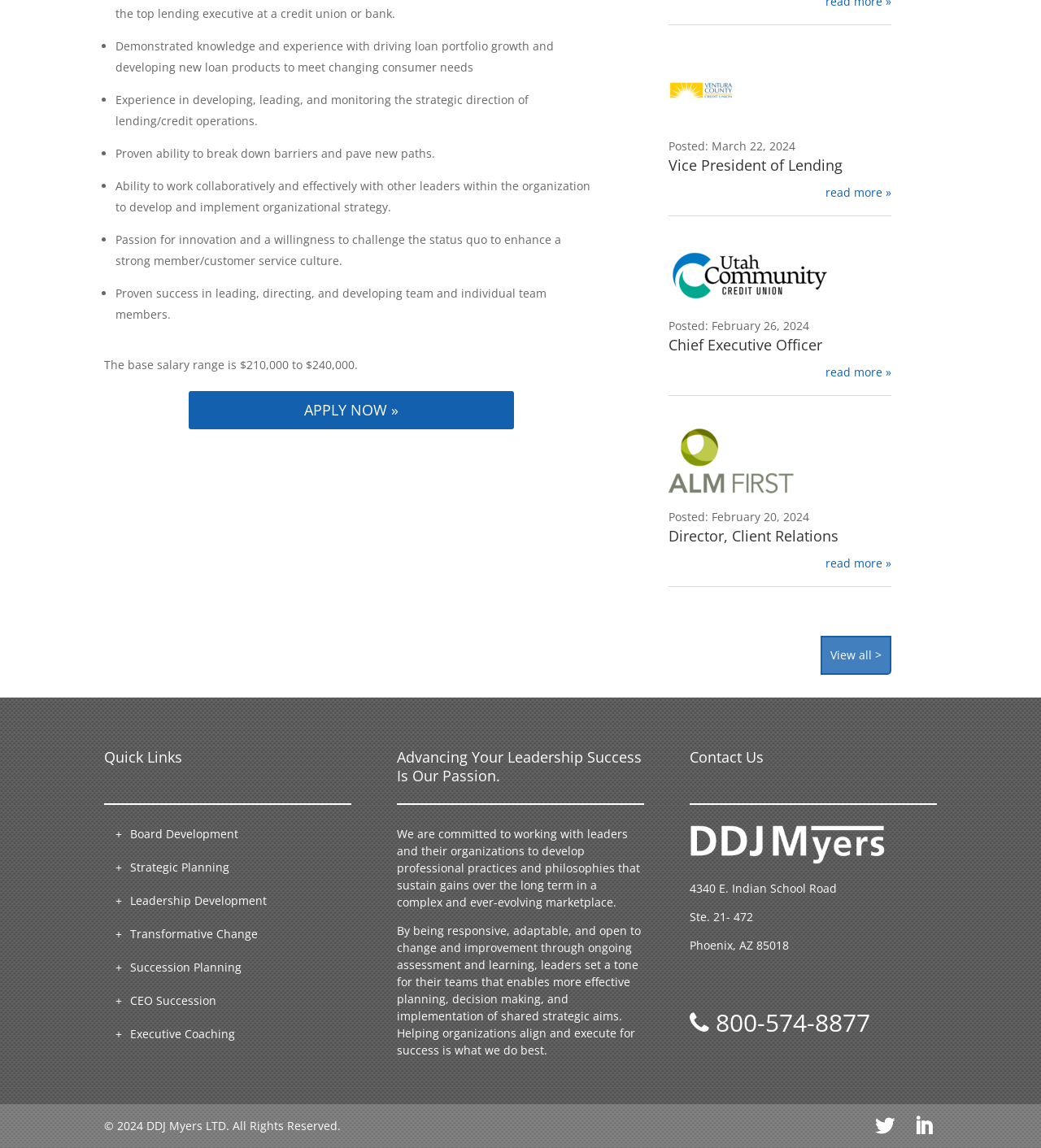Highlight the bounding box of the UI element that corresponds to this description: "800-574-8877".

[0.663, 0.876, 0.836, 0.905]